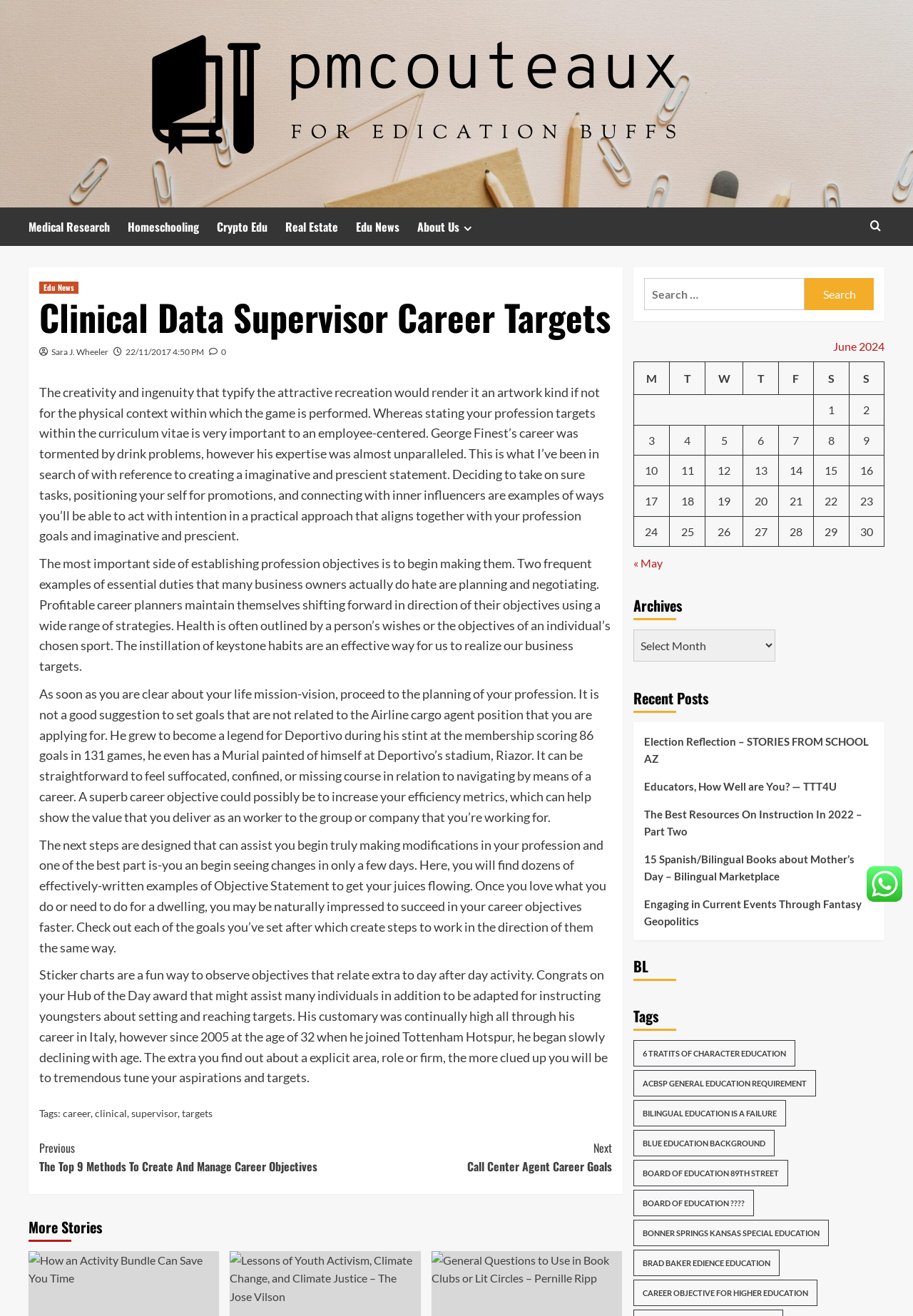Specify the bounding box coordinates of the area that needs to be clicked to achieve the following instruction: "Click on the 'Continue Reading' button".

[0.043, 0.861, 0.67, 0.899]